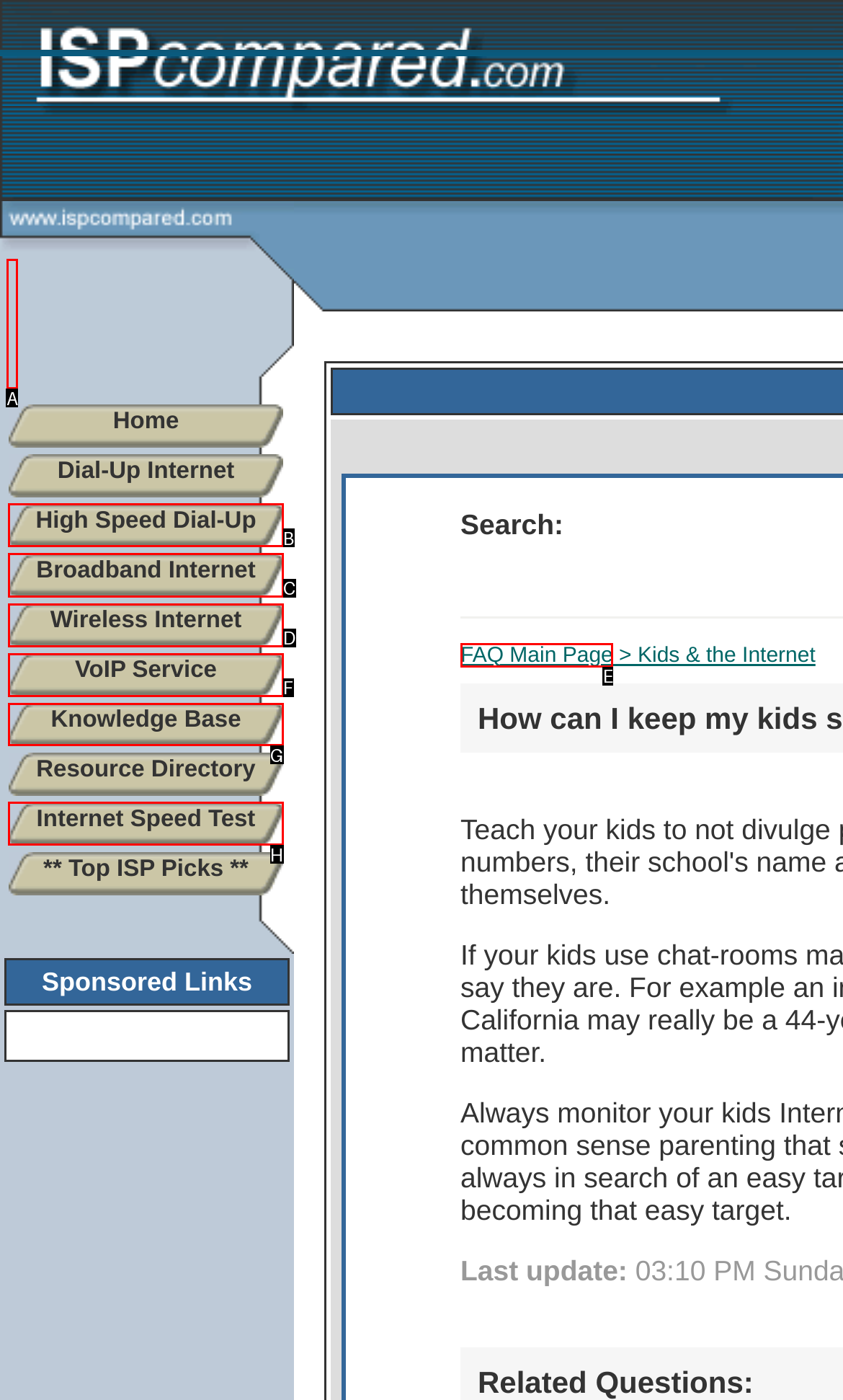Which option should you click on to fulfill this task: Search? Answer with the letter of the correct choice.

A